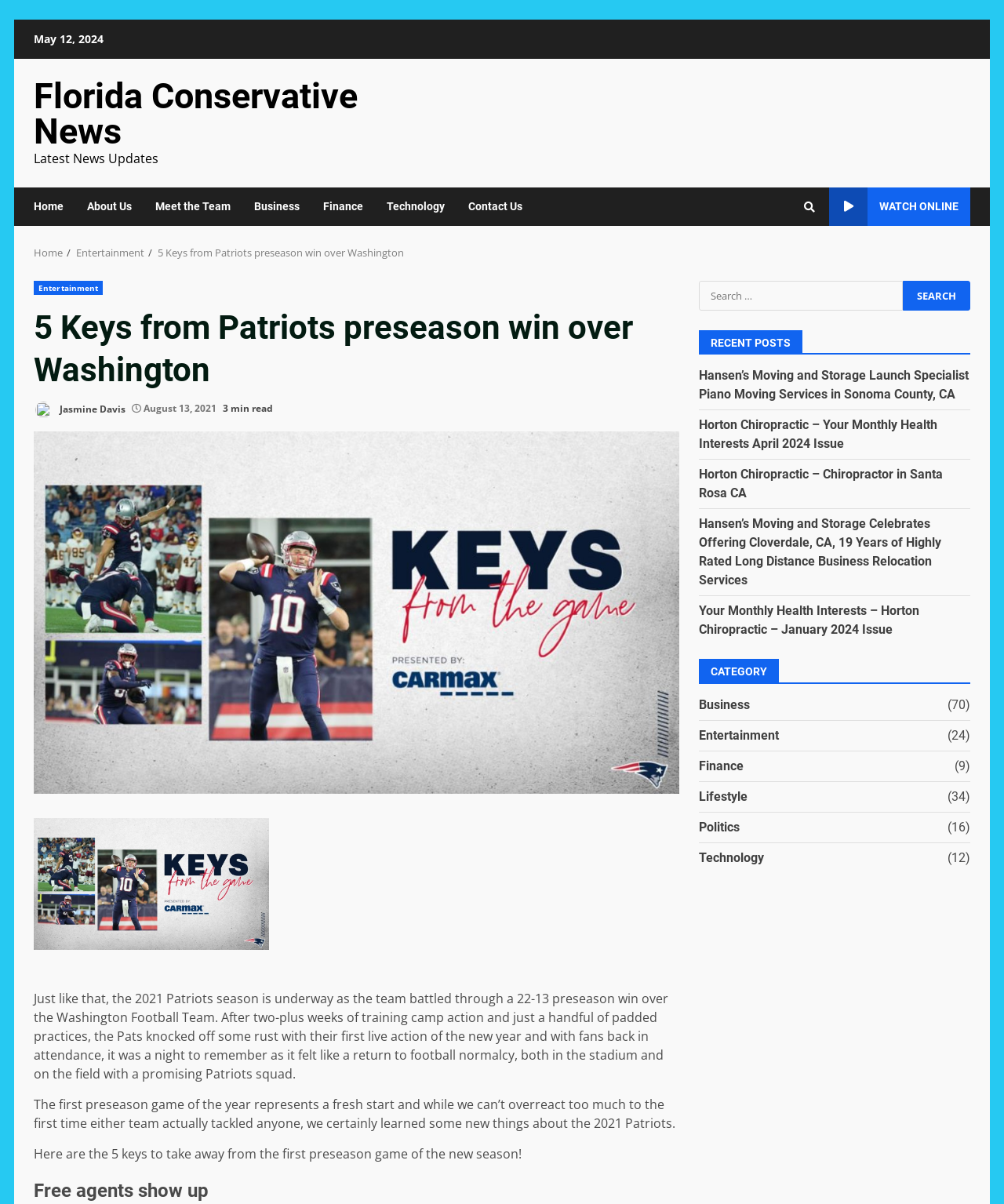Offer a comprehensive description of the webpage’s content and structure.

This webpage is about Florida Conservative News, with a focus on a specific article titled "5 Keys from Patriots preseason win over Washington". At the top of the page, there is a link to skip to the content, followed by the date "May 12, 2024" and a link to the website's homepage, "Florida Conservative News". Below this, there is a navigation menu with links to various sections, including "Home", "About Us", "Meet the Team", "Business", "Finance", "Technology", and "Contact Us".

On the left side of the page, there is a breadcrumbs navigation section, which shows the current page's location within the website's hierarchy. Below this, there is a heading that reads "5 Keys from Patriots preseason win over Washington", followed by a brief summary of the article and the author's name, "Jasmine Davis". The article's content is divided into sections, with headings such as "Free agents show up".

On the right side of the page, there is a complementary section that contains a search bar, a list of recent posts, and a category section. The search bar allows users to search for specific keywords or phrases. The recent posts section lists several article titles, including "Hansen’s Moving and Storage Launch Specialist Piano Moving Services in Sonoma County, CA" and "Horton Chiropractic – Your Monthly Health Interests April 2024 Issue". The category section lists various categories, including "Business", "Entertainment", "Finance", "Lifestyle", "Politics", and "Technology", each with a corresponding number of articles in parentheses.

Overall, the webpage is well-organized and easy to navigate, with a clear focus on the main article and supporting features such as search and category sections.